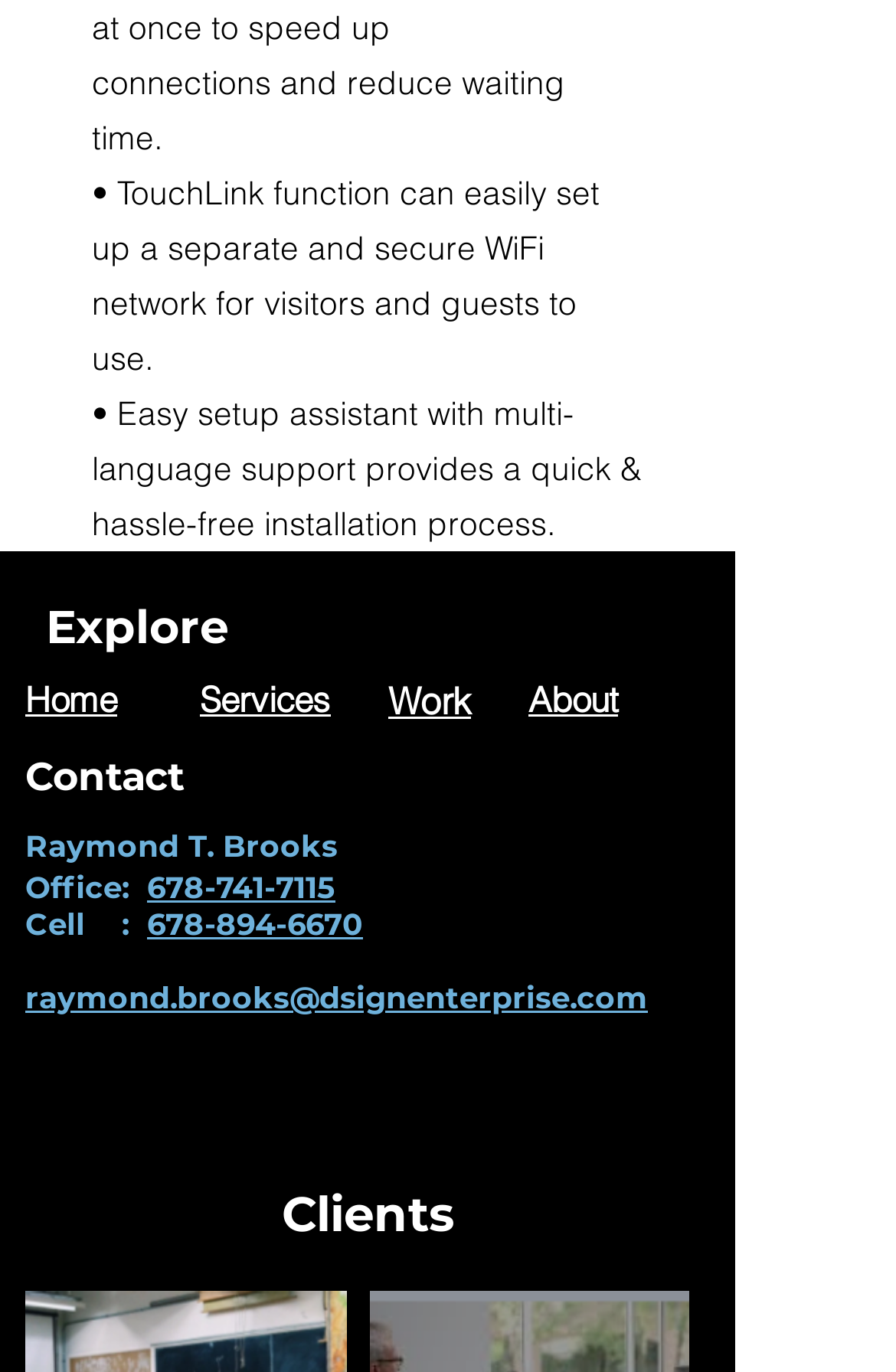Please identify the bounding box coordinates of the area that needs to be clicked to fulfill the following instruction: "view services."

[0.223, 0.493, 0.369, 0.525]